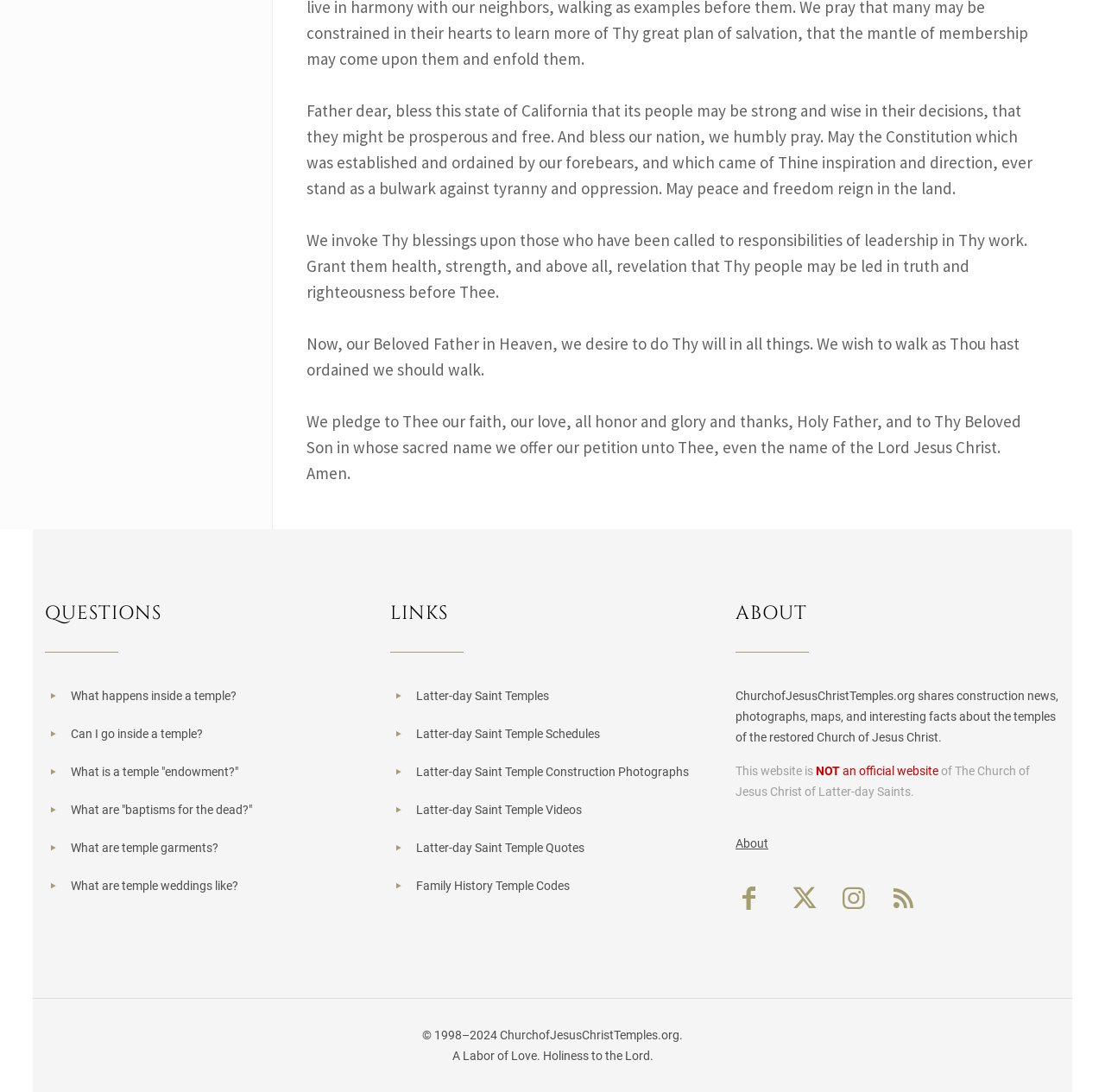What is the purpose of this website?
From the details in the image, answer the question comprehensively.

Based on the content of the website, it appears to share information about temples, including construction news, photographs, maps, and interesting facts. This is evident from the text 'ChurchofJesusChristTemples.org shares construction news, photographs, maps, and interesting facts about the temples of the restored Church of Jesus Christ.'